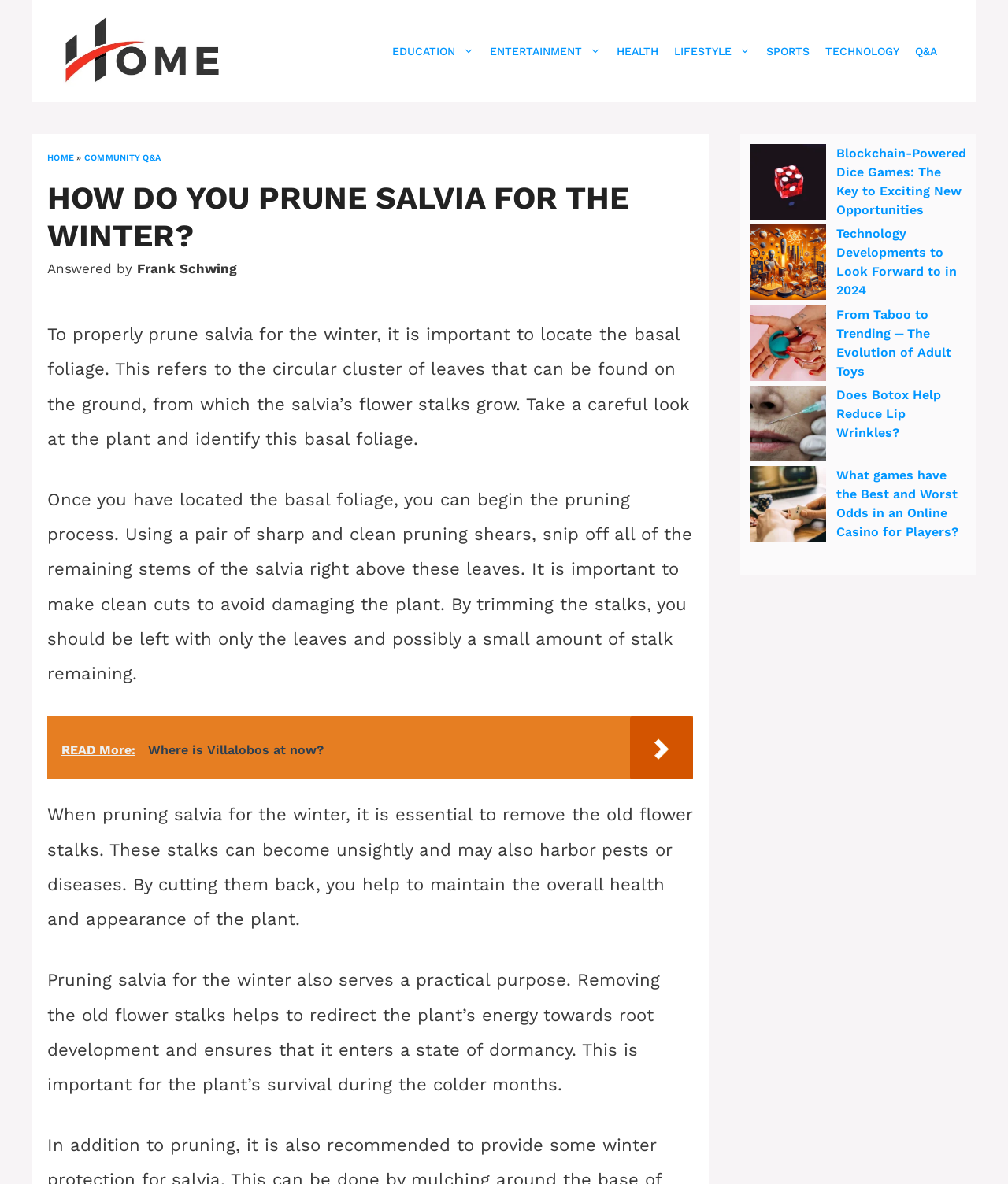Offer a thorough description of the webpage.

This webpage is about pruning salvia for the winter. At the top, there is a banner with the site's name "H.O.M.E." and a navigation menu with links to various categories such as "EDUCATION", "ENTERTAINMENT", "HEALTH", and more. Below the navigation menu, there is a header with the title "HOW DO YOU PRUNE SALVIA FOR THE WINTER?".

The main content of the webpage is divided into several paragraphs. The first paragraph explains the importance of locating the basal foliage of the salvia plant, which is the circular cluster of leaves from which the flower stalks grow. The second paragraph describes the pruning process, which involves cutting off the remaining stems of the salvia right above the basal foliage using sharp and clean pruning shears.

The third paragraph explains the importance of removing old flower stalks, which can become unsightly and harbor pests or diseases. The fourth paragraph discusses the practical purpose of pruning salvia for the winter, which helps to redirect the plant's energy towards root development and ensures that it enters a state of dormancy.

At the bottom of the webpage, there is a section with links to other articles, including "Blockchain-Powered Dice Games: The Key to Exciting New Opportunities", "Technology Developments to Look Forward to in 2024", "From Taboo to Trending ─ The Evolution of Adult Toys", "Does Botox Help Reduce Lip Wrinkles?", and "What games have the Best and Worst Odds in an Online Casino for Players?". Each link is accompanied by a small image related to the article's topic.